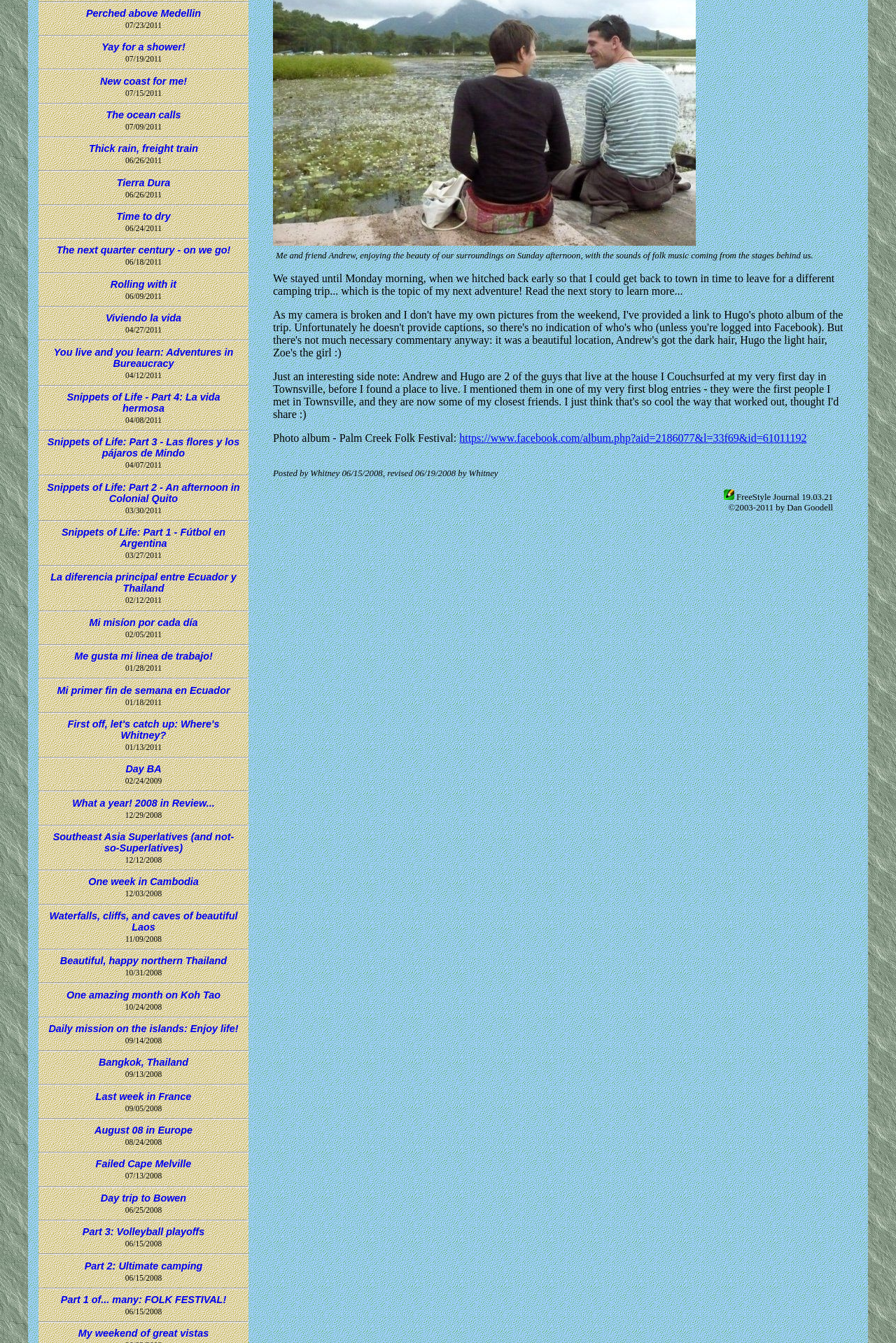Locate the bounding box for the described UI element: "Time to dry". Ensure the coordinates are four float numbers between 0 and 1, formatted as [left, top, right, bottom].

[0.13, 0.157, 0.19, 0.165]